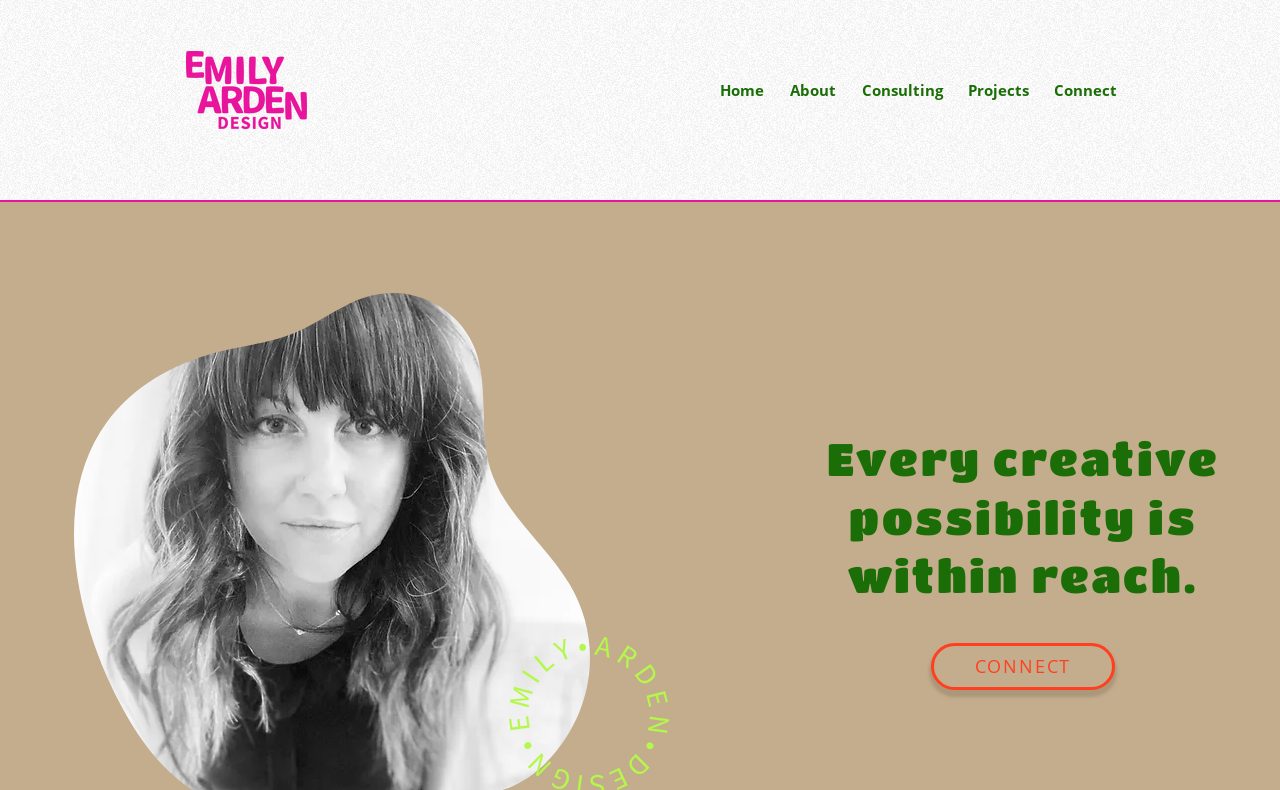What is the color of the logo?
Based on the screenshot, provide your answer in one word or phrase.

Pink